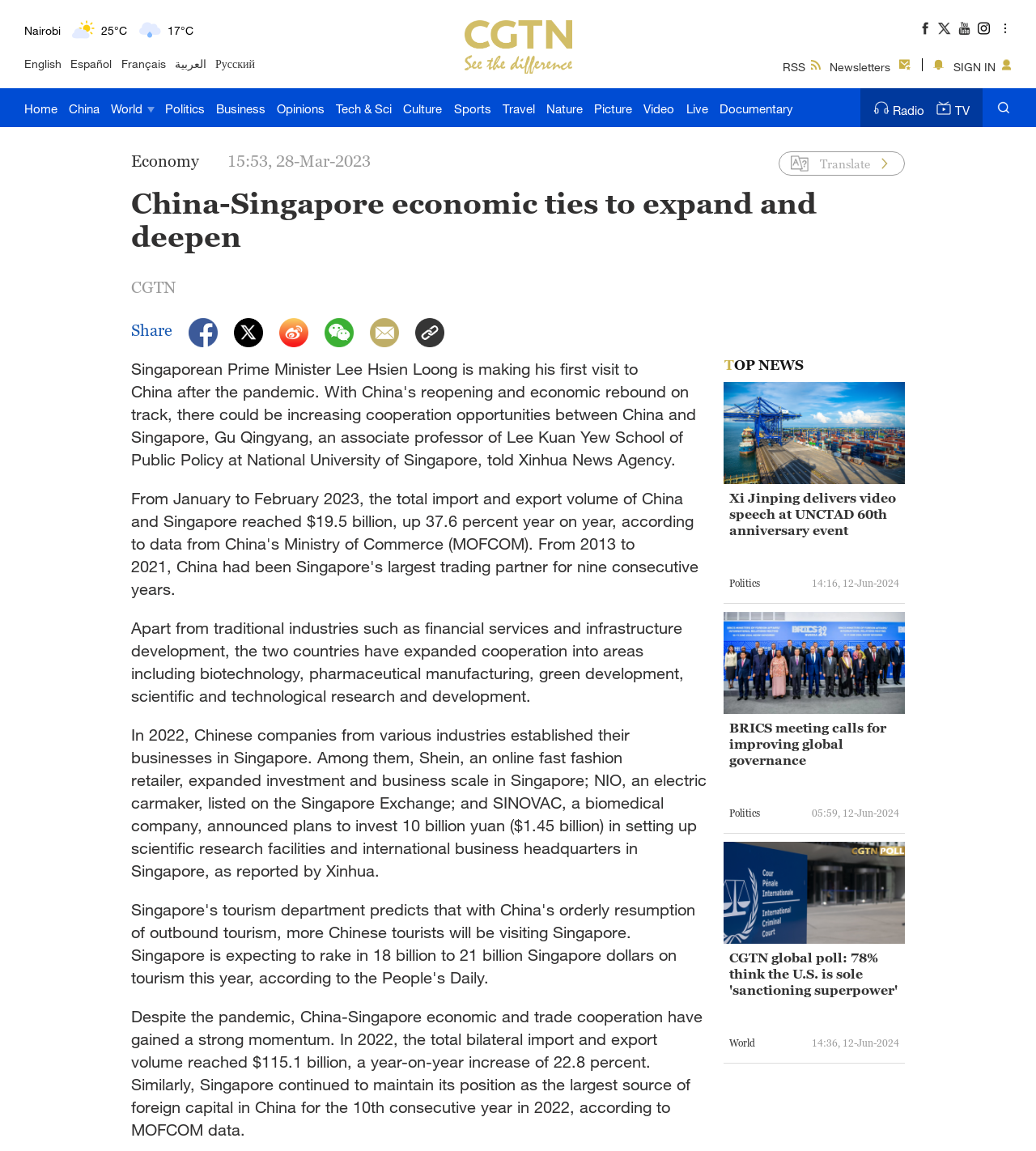Pinpoint the bounding box coordinates of the area that must be clicked to complete this instruction: "Switch to English language".

[0.023, 0.049, 0.059, 0.063]